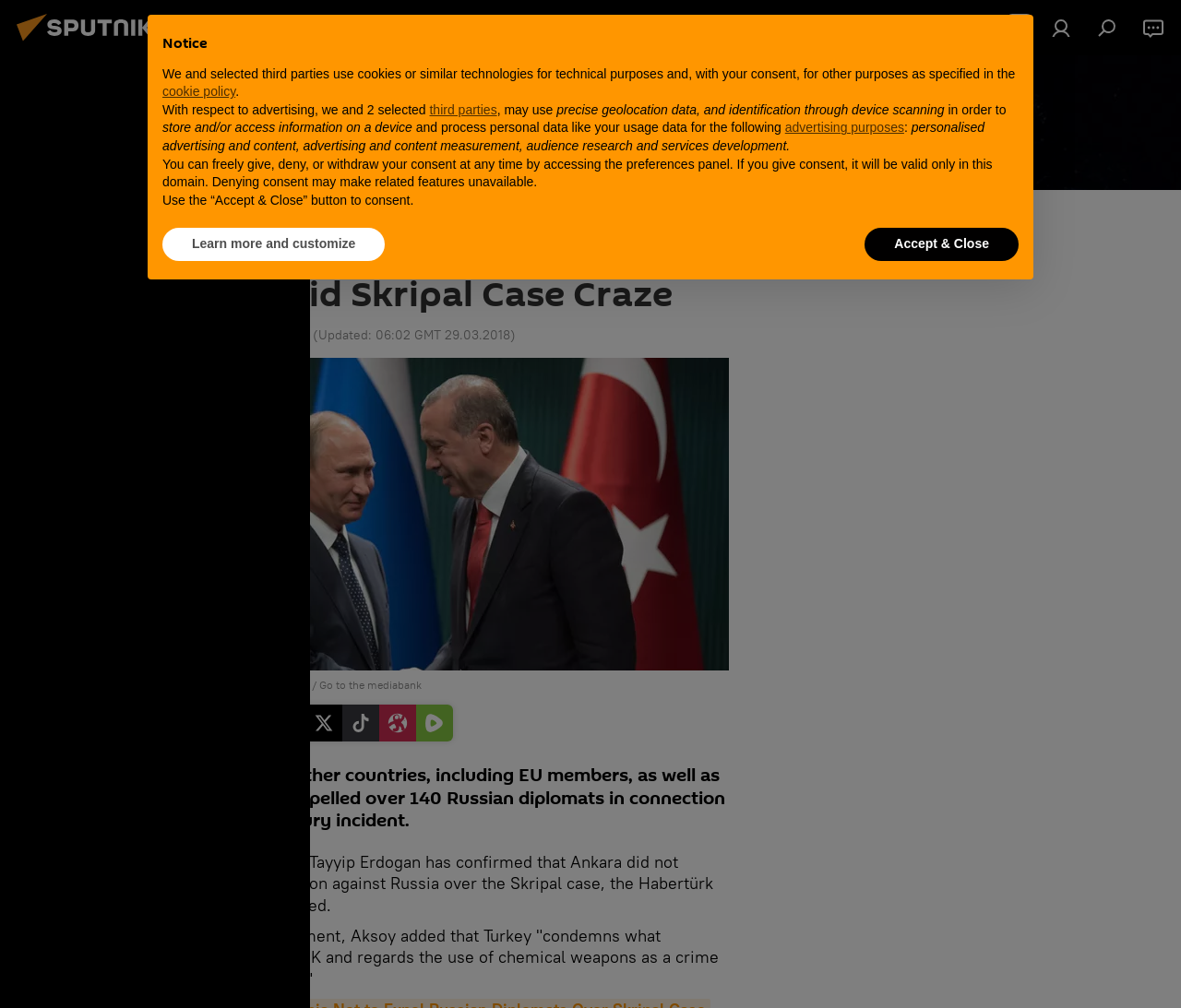Locate the bounding box coordinates of the element that should be clicked to fulfill the instruction: "View the latest news from around the world".

[0.0, 0.055, 1.0, 0.188]